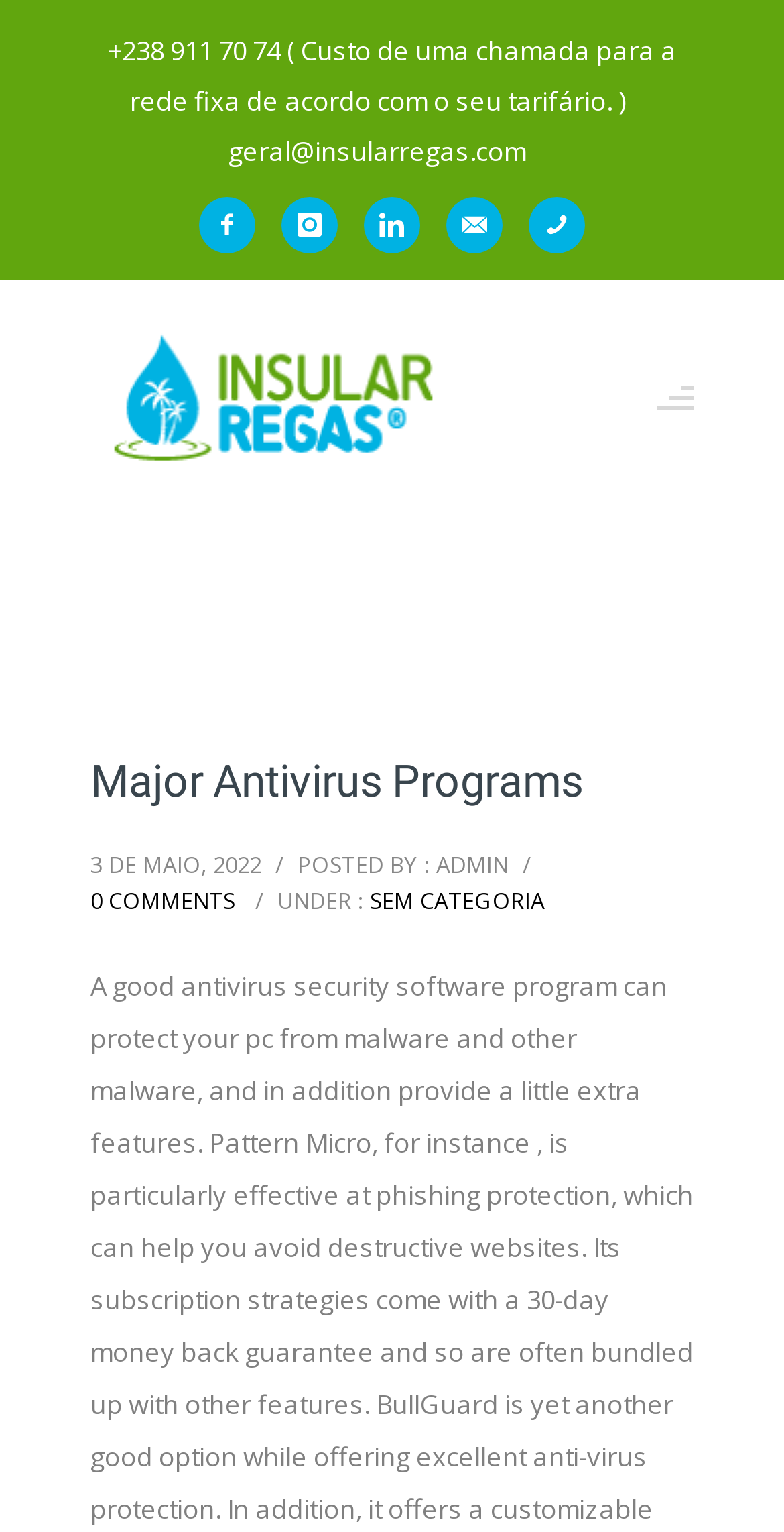How many social media links are there?
Please use the visual content to give a single word or phrase answer.

4